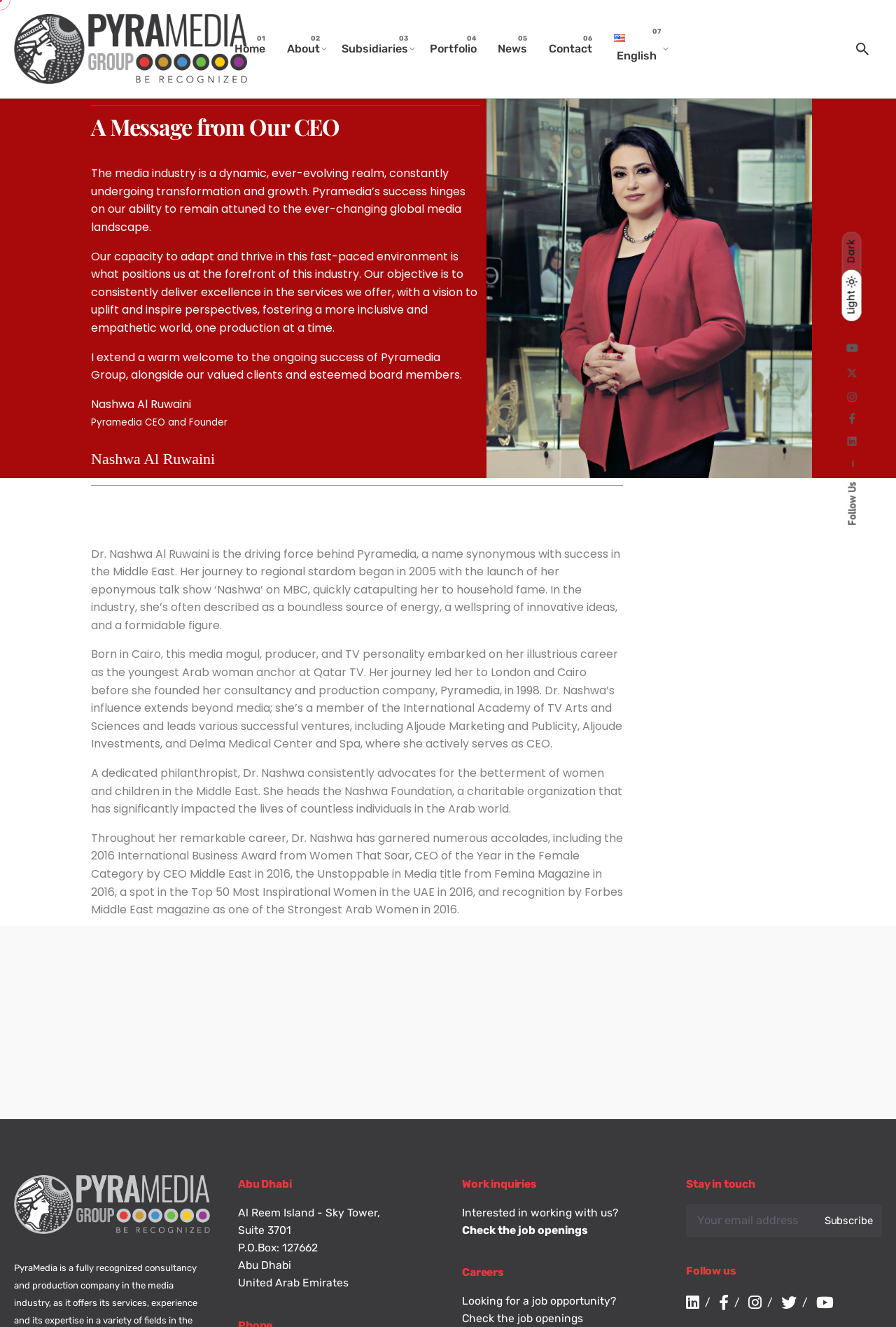Determine the bounding box coordinates of the region that needs to be clicked to achieve the task: "Click the English language link".

[0.673, 0.025, 0.75, 0.049]